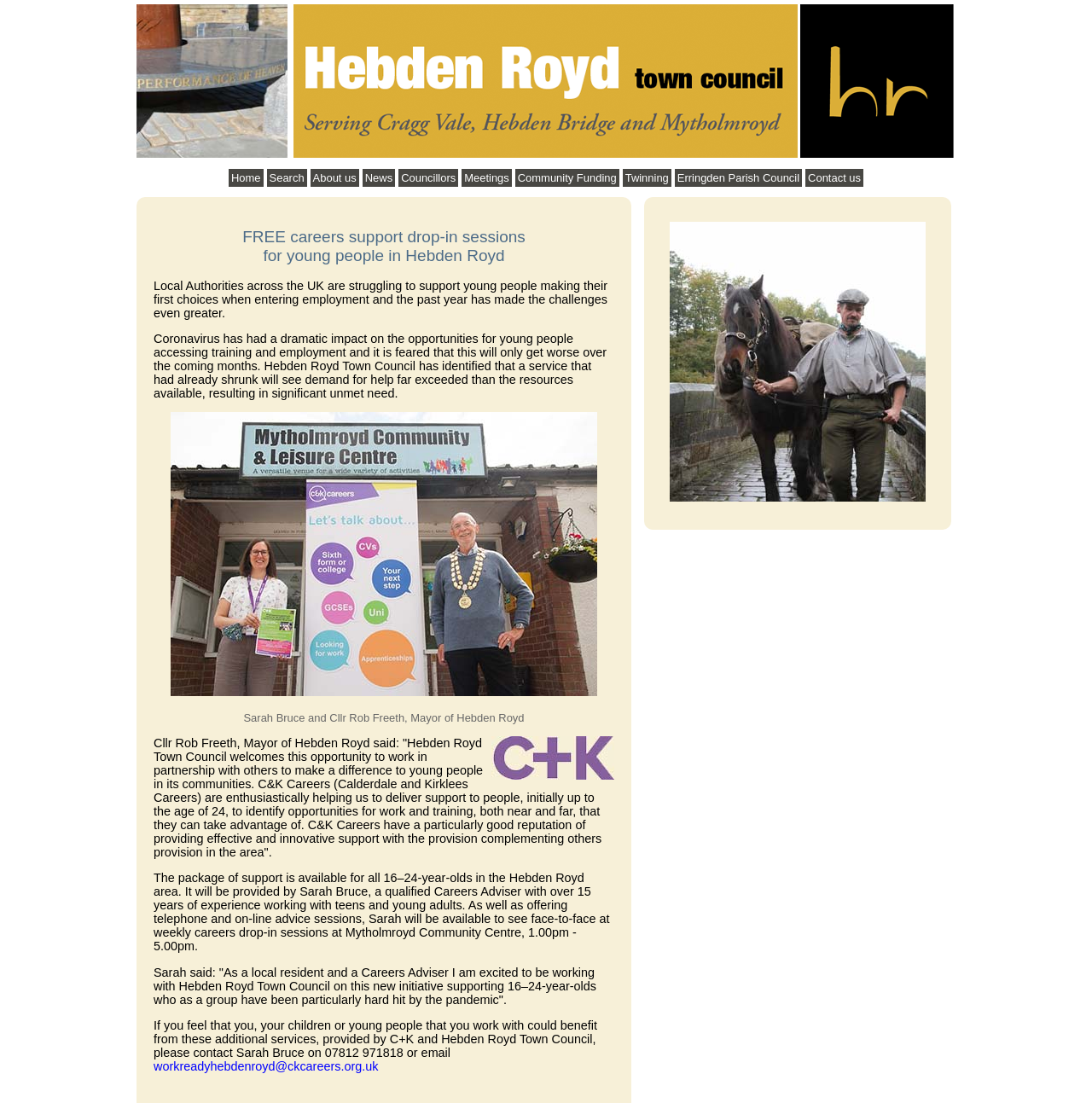Kindly provide the bounding box coordinates of the section you need to click on to fulfill the given instruction: "Search the website".

[0.244, 0.153, 0.281, 0.169]